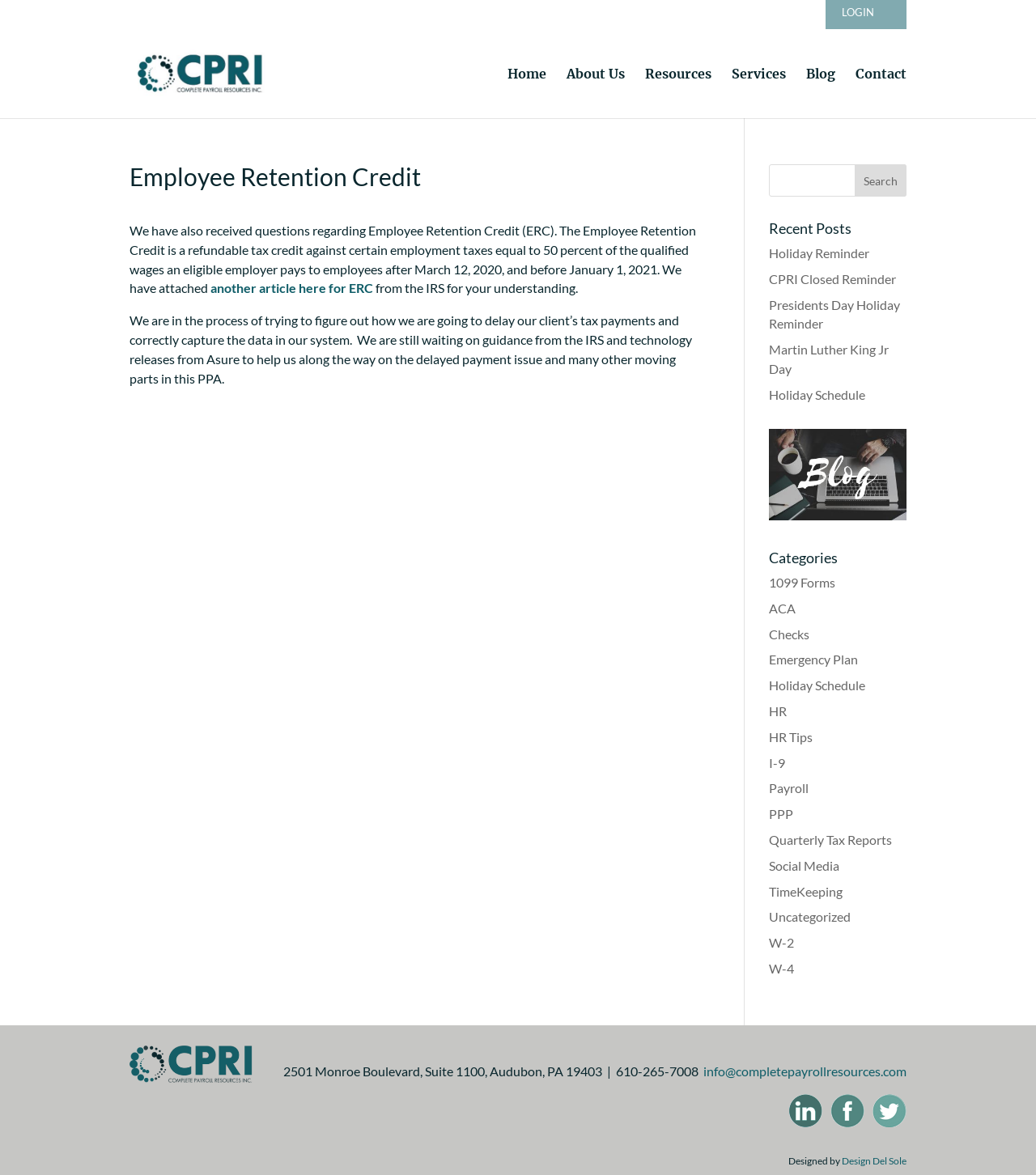Using the information in the image, give a detailed answer to the following question: What is the address of the company?

The company address is listed in the footer section, which is '2501 Monroe Boulevard, Suite 1100, Audubon, PA 19403', along with the phone number and email address.